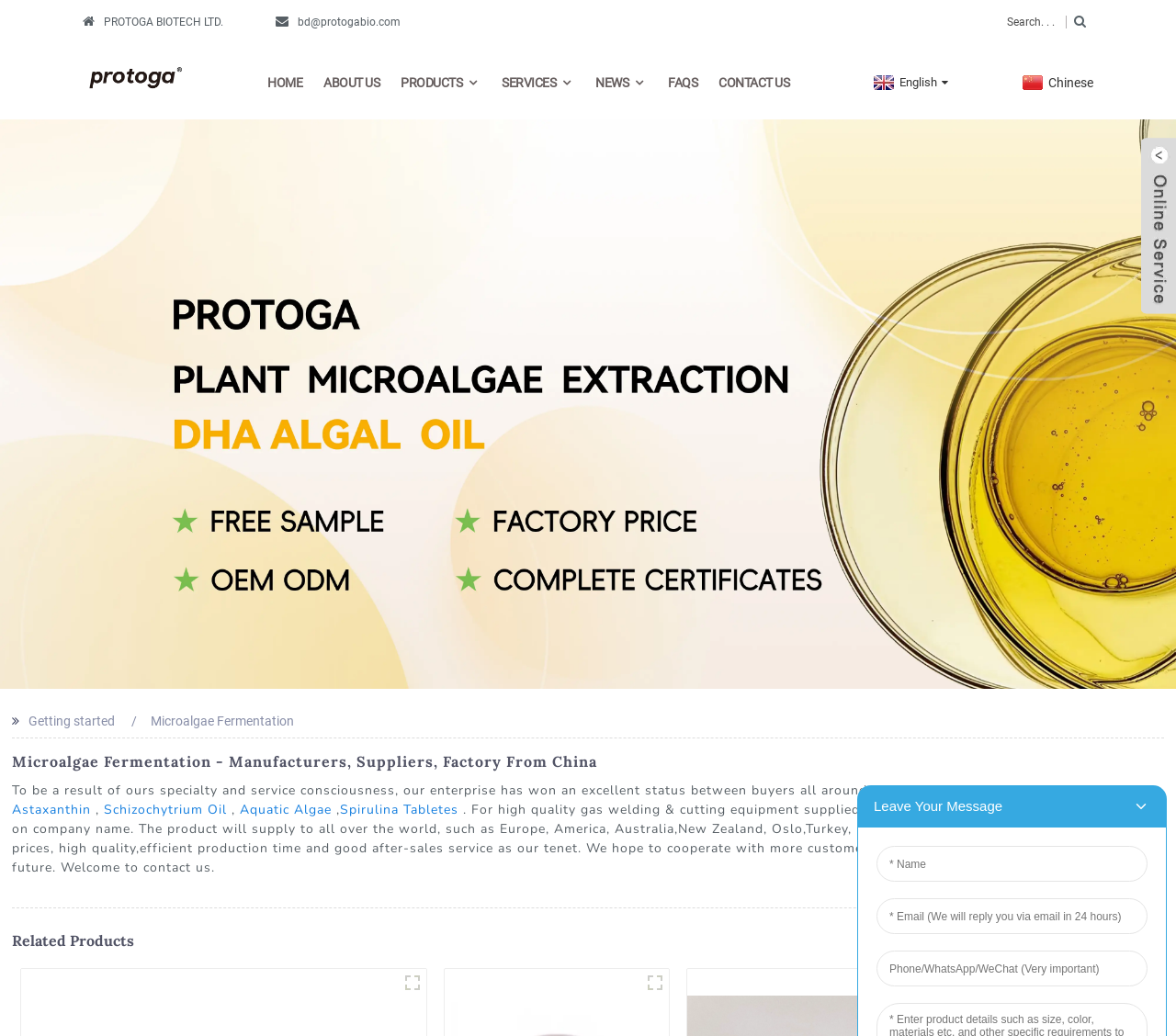Determine the bounding box for the described HTML element: "title="DHA Algae Oil Schizochytrium (1)"". Ensure the coordinates are four float numbers between 0 and 1 in the format [left, top, right, bottom].

[0.545, 0.935, 0.569, 0.962]